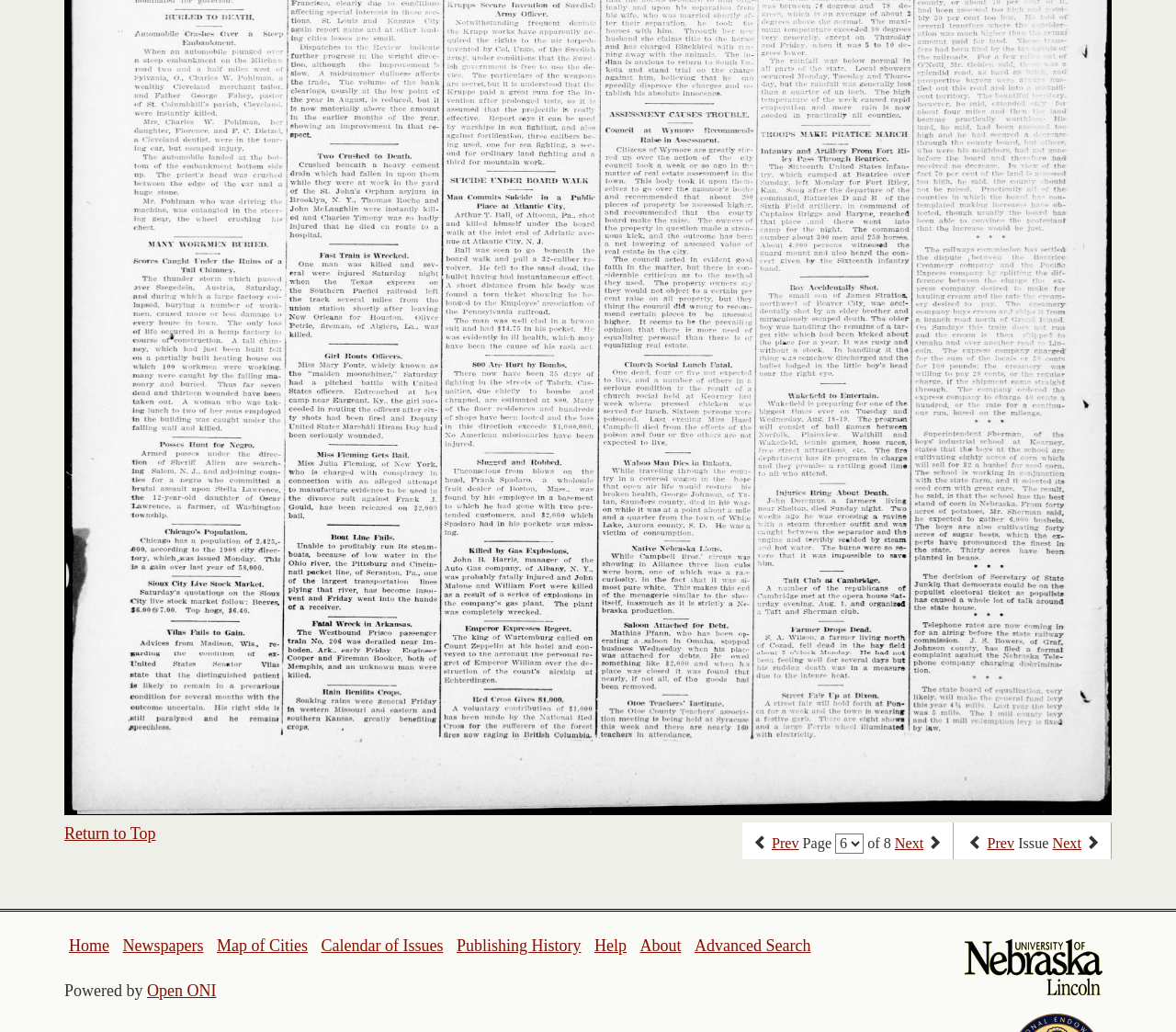Locate the bounding box coordinates of the element that should be clicked to fulfill the instruction: "Go to next page".

[0.761, 0.809, 0.785, 0.825]